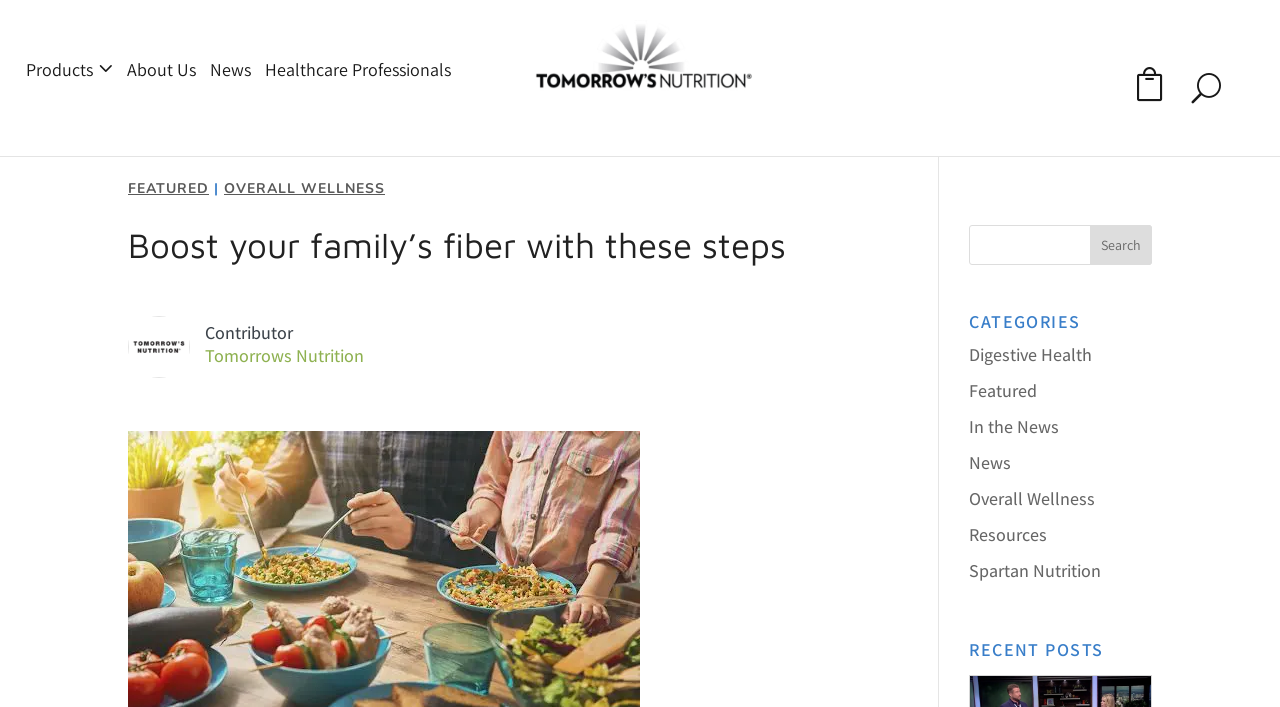Bounding box coordinates are specified in the format (top-left x, top-left y, bottom-right x, bottom-right y). All values are floating point numbers bounded between 0 and 1. Please provide the bounding box coordinate of the region this sentence describes: Tomorrows Nutrition

[0.16, 0.486, 0.284, 0.519]